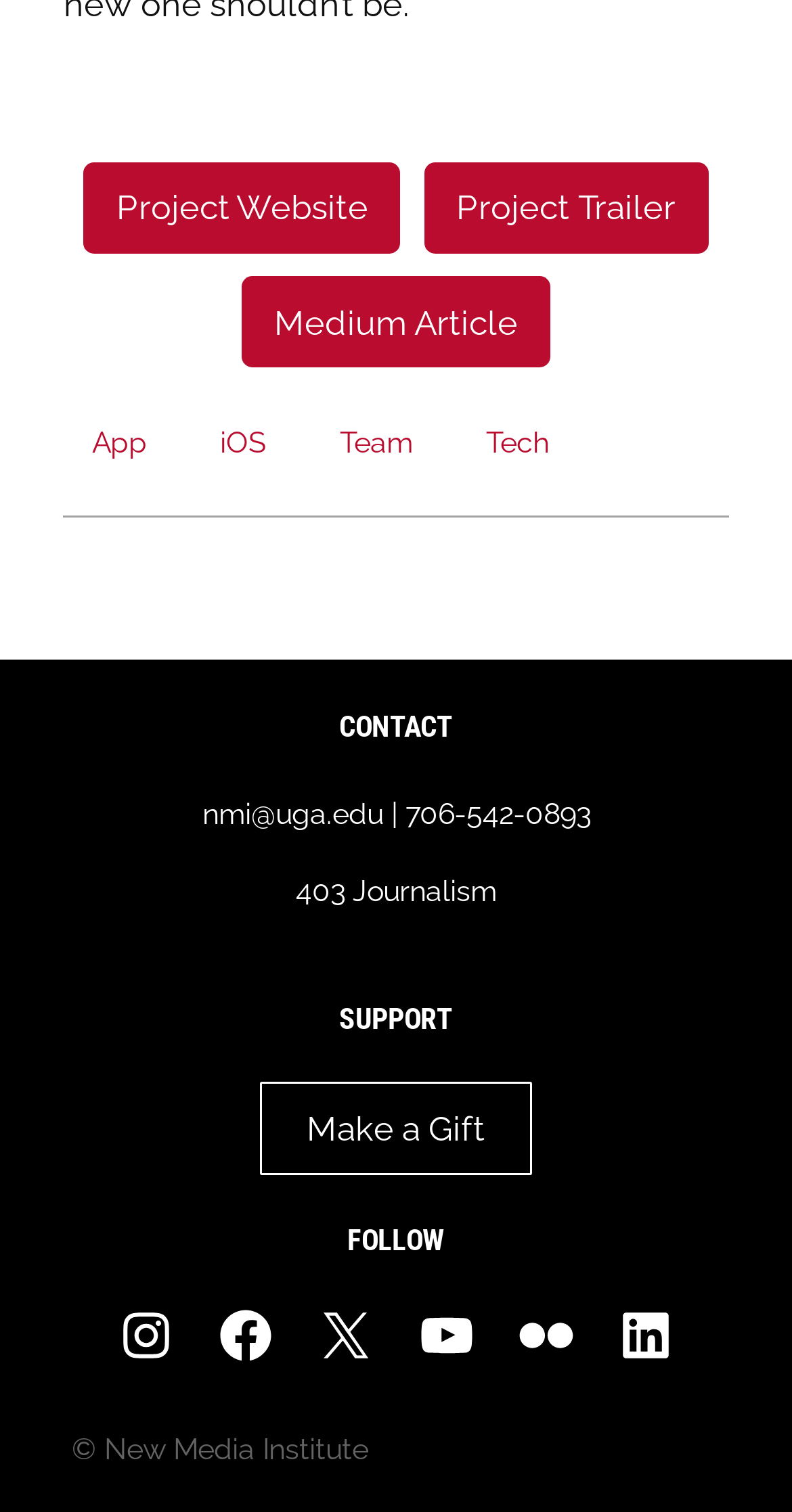What is the name of the organization?
Give a thorough and detailed response to the question.

I found the copyright information at the bottom of the webpage, which mentions '© New Media Institute', indicating that the organization's name is New Media Institute.